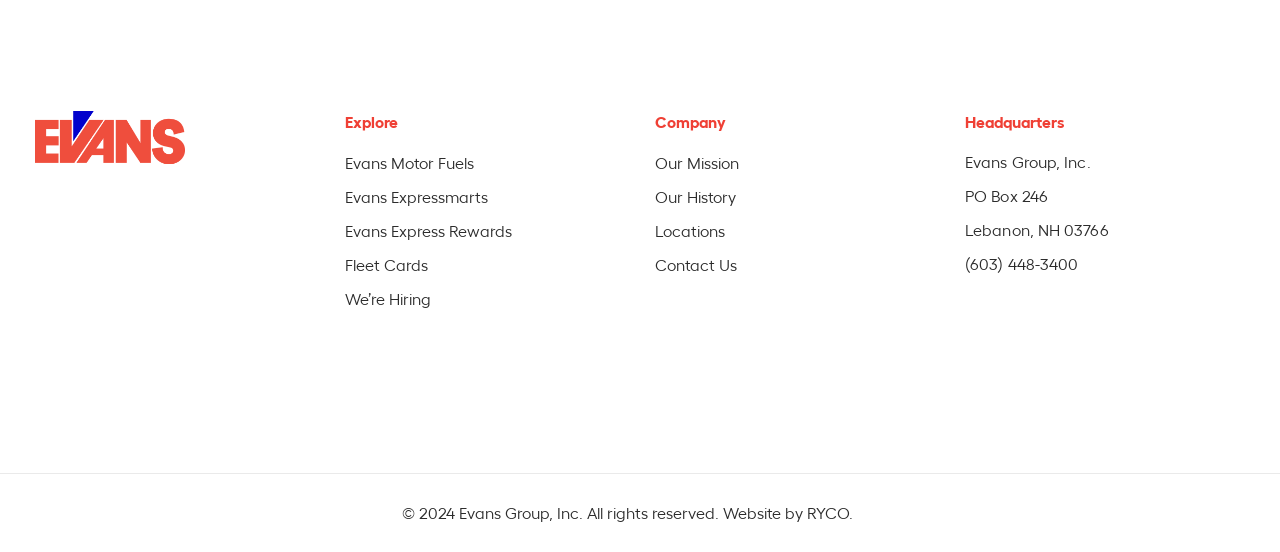Kindly determine the bounding box coordinates for the area that needs to be clicked to execute this instruction: "Click Explore".

[0.27, 0.2, 0.488, 0.247]